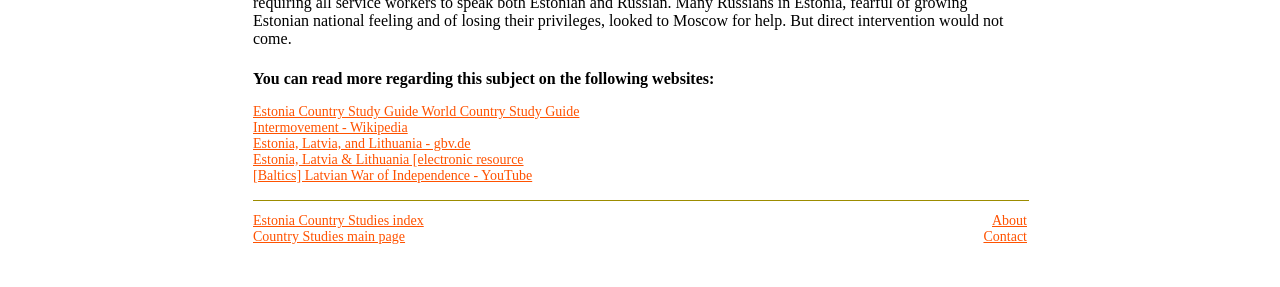Determine the bounding box for the UI element described here: "Estonia Country Studies index".

[0.198, 0.741, 0.331, 0.793]